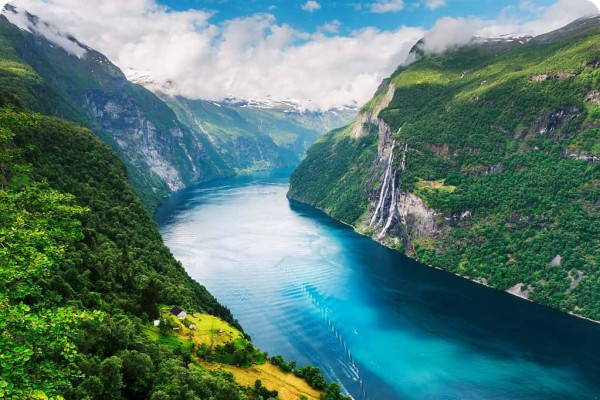Please answer the following question using a single word or phrase: 
What is cascading from the cliffs?

Towering waterfalls